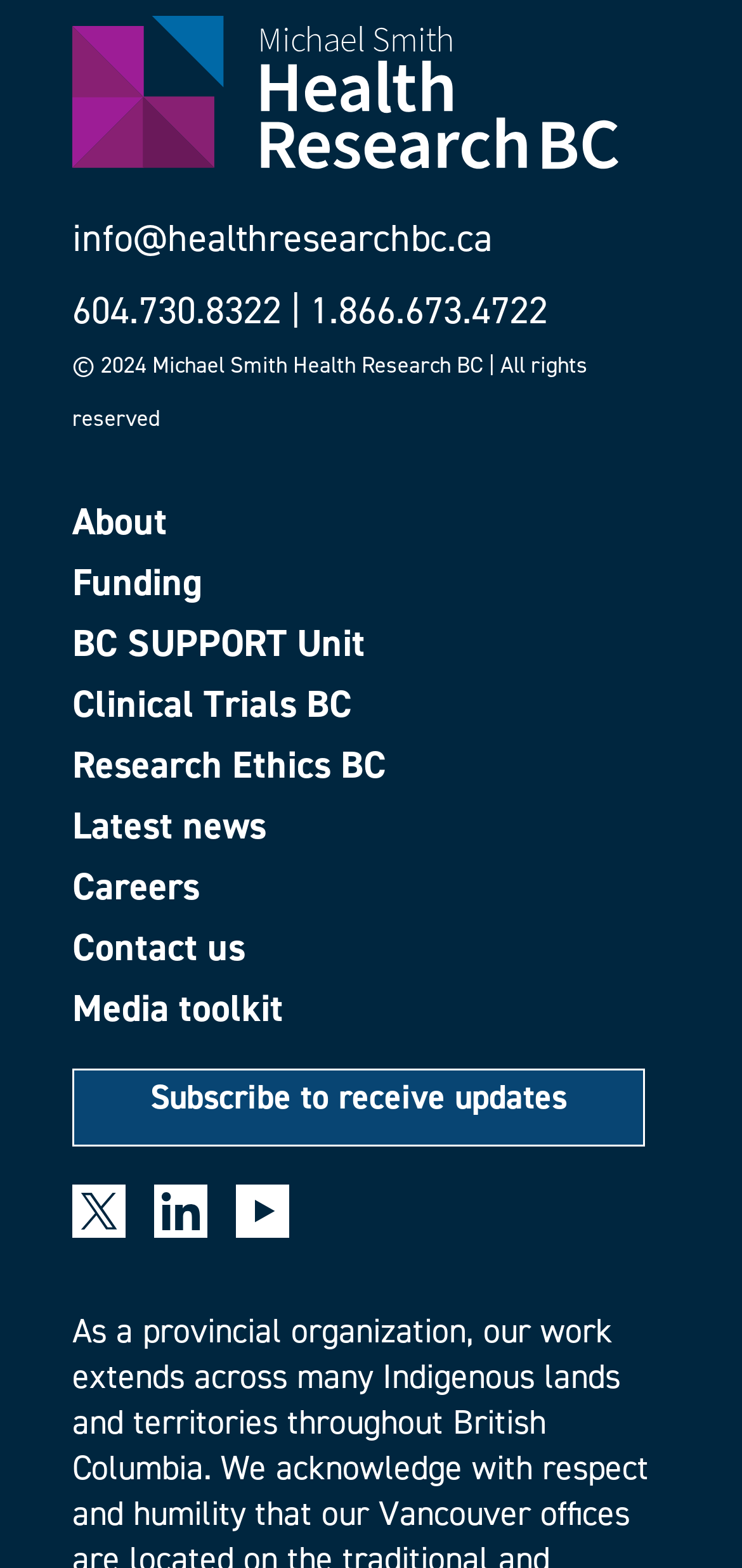What is the name of the organization that owns the copyright?
Based on the visual details in the image, please answer the question thoroughly.

I found the name of the organization by looking at the static text element at the bottom of the webpage, where I saw the copyright information '© 2024 Michael Smith Health Research BC | All rights reserved'.